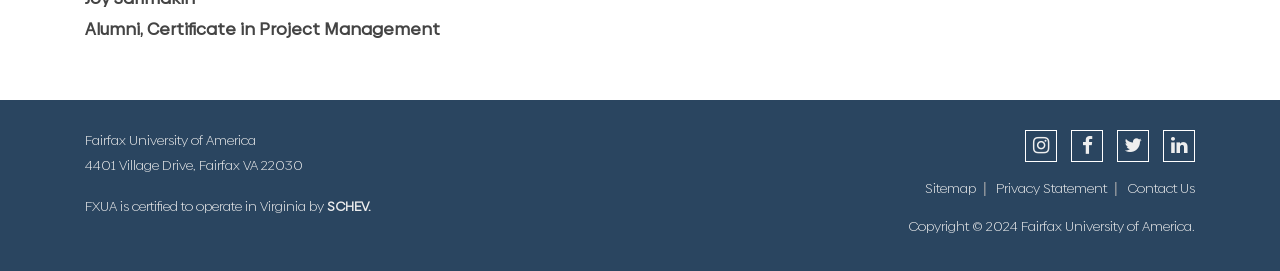How many social media links are present on the webpage?
From the details in the image, answer the question comprehensively.

I found the answer by counting the number of link elements with Unicode characters (uf16d, uf09a, uf099, uf0e1) which are children of the Root Element.